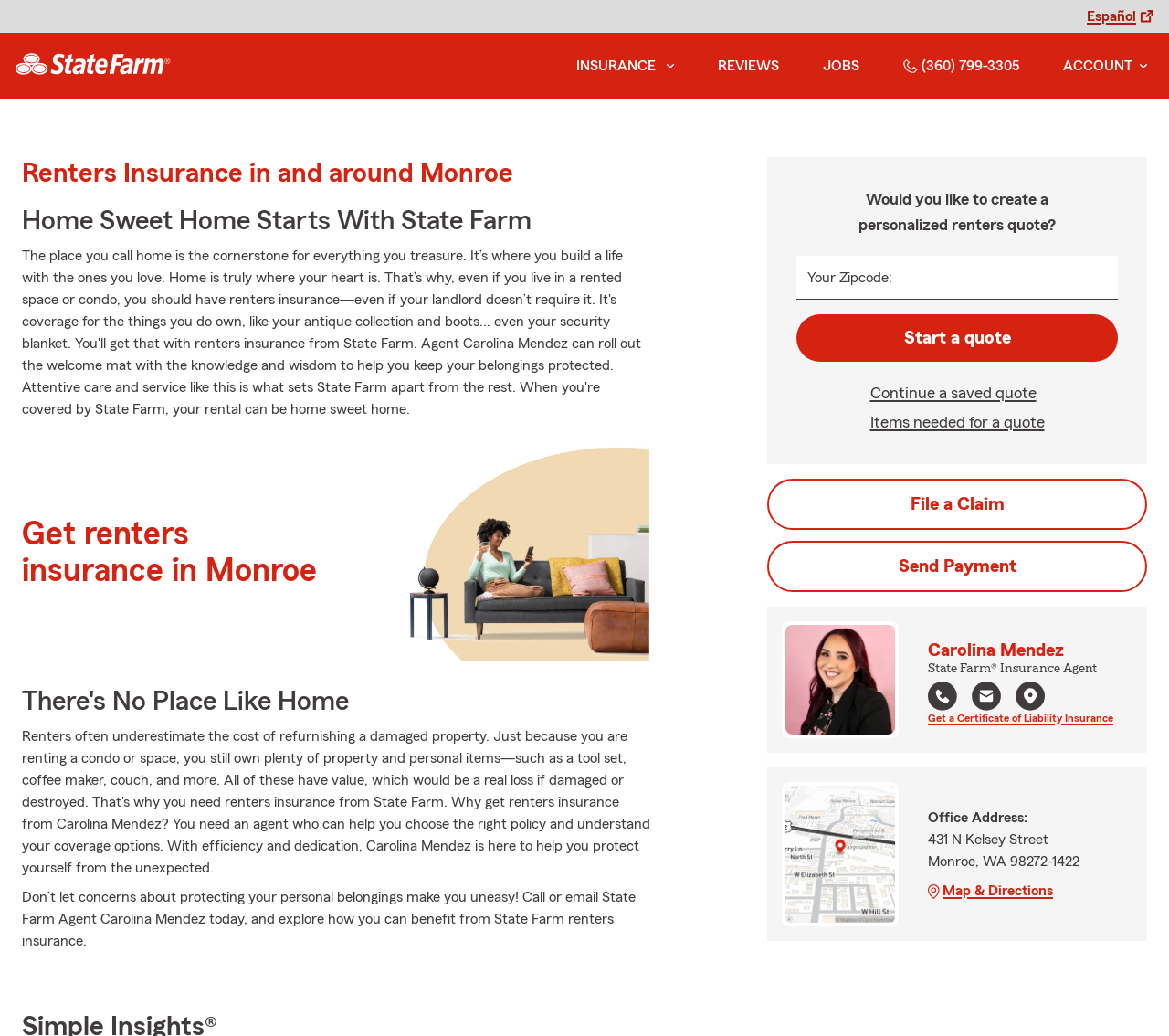Please identify the bounding box coordinates of the element's region that I should click in order to complete the following instruction: "View office location on map". The bounding box coordinates consist of four float numbers between 0 and 1, i.e., [left, top, right, bottom].

[0.869, 0.657, 0.894, 0.69]